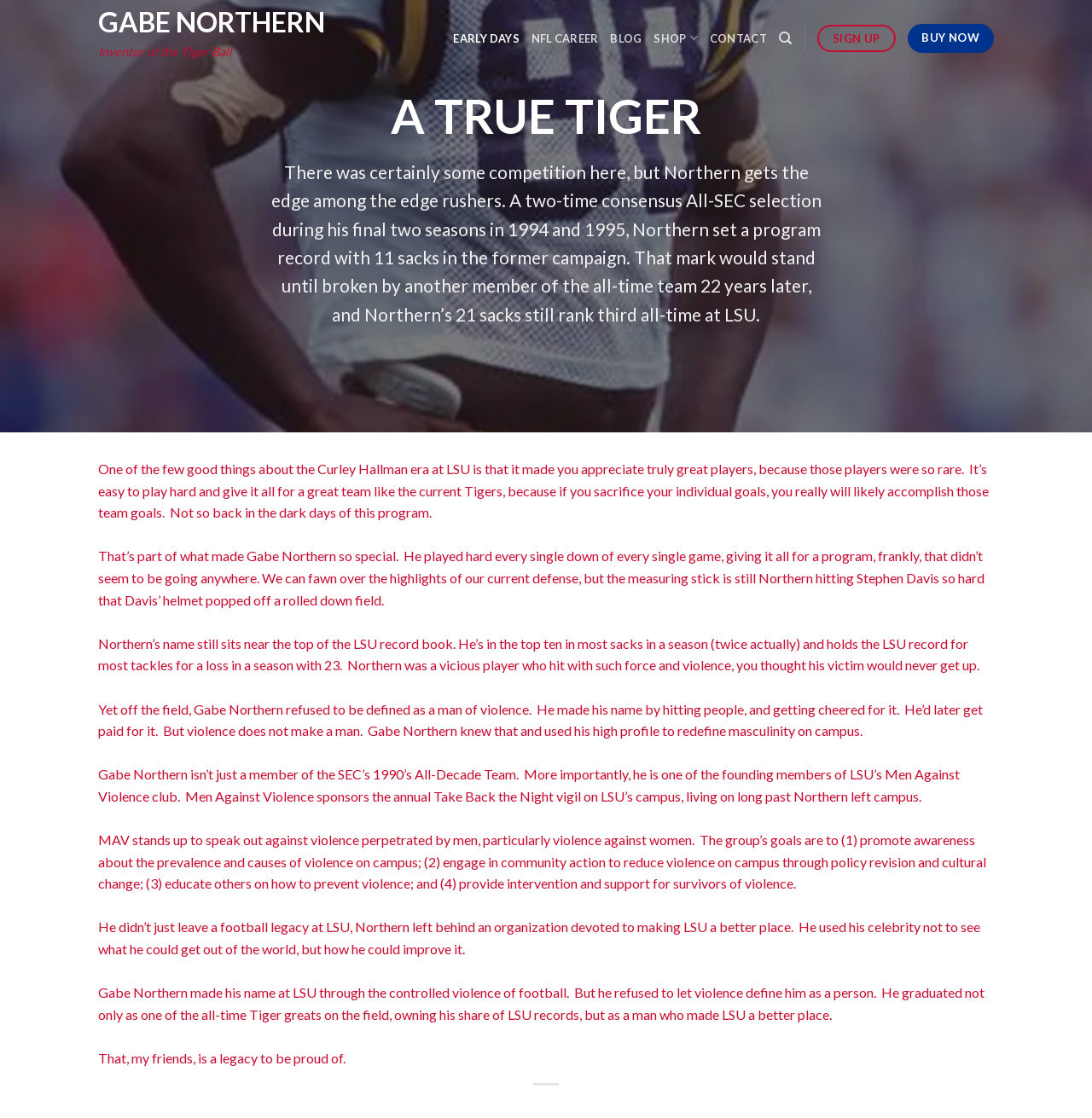Please provide the bounding box coordinates for the element that needs to be clicked to perform the instruction: "Click on the 'CONTACT' link". The coordinates must consist of four float numbers between 0 and 1, formatted as [left, top, right, bottom].

[0.65, 0.019, 0.702, 0.05]